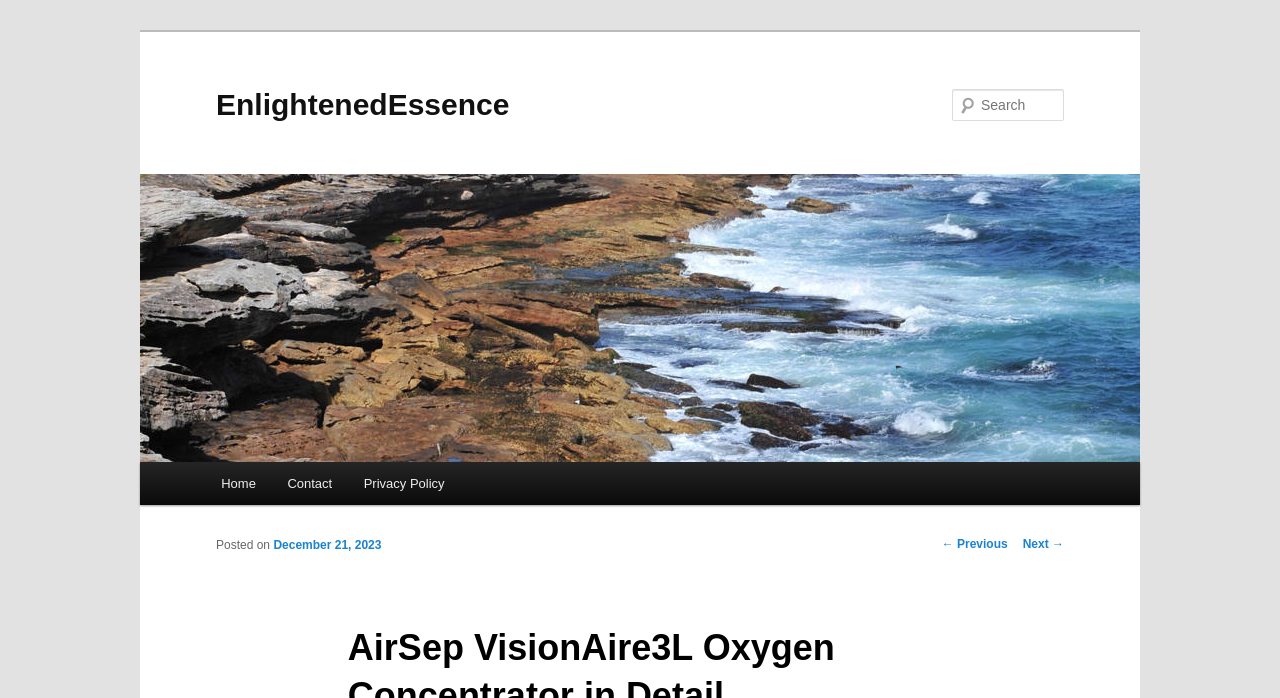Please specify the bounding box coordinates in the format (top-left x, top-left y, bottom-right x, bottom-right y), with values ranging from 0 to 1. Identify the bounding box for the UI component described as follows: parent_node: Search name="s" placeholder="Search"

[0.744, 0.128, 0.831, 0.173]